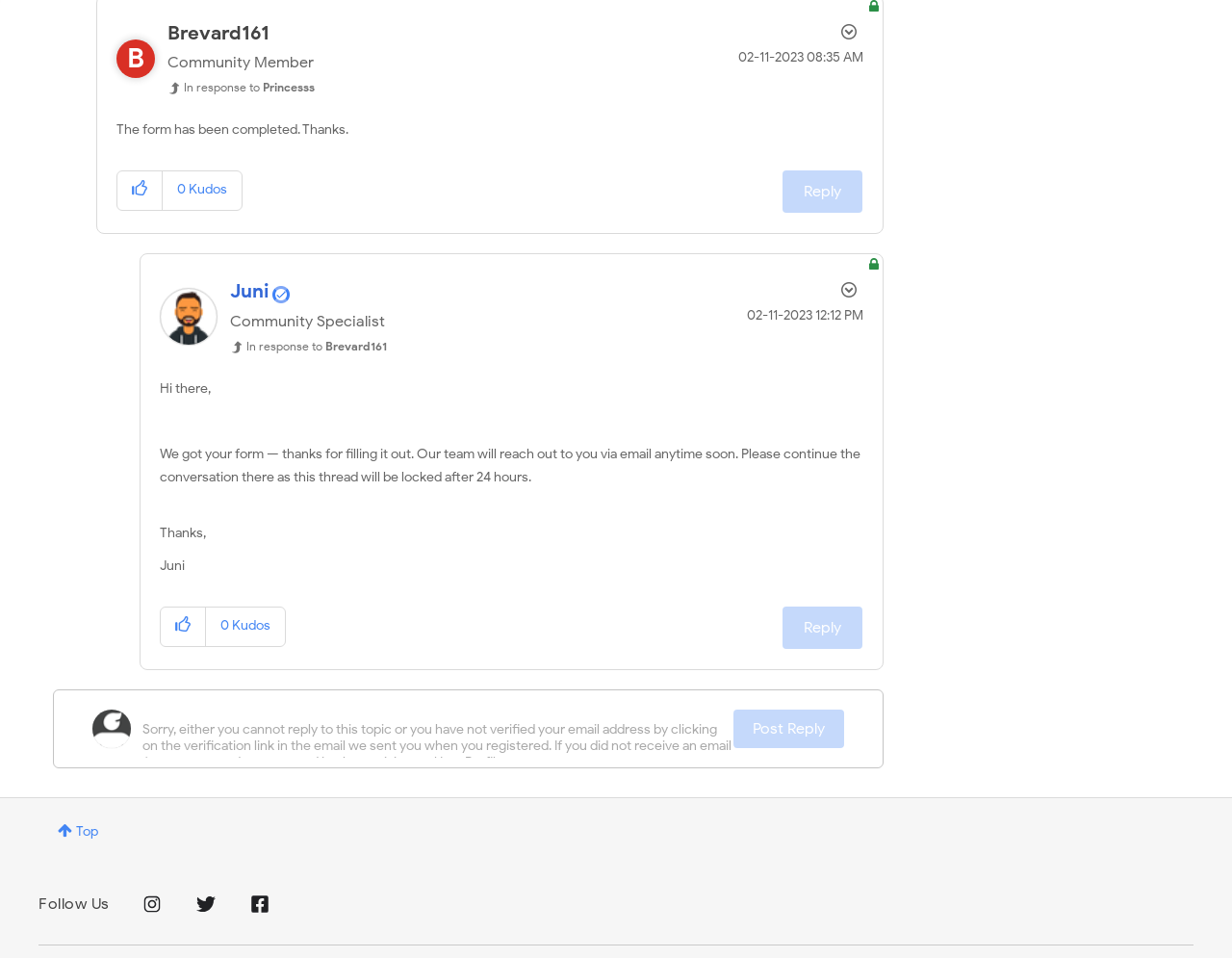Who responded to Brevard161?
Answer briefly with a single word or phrase based on the image.

Princesss